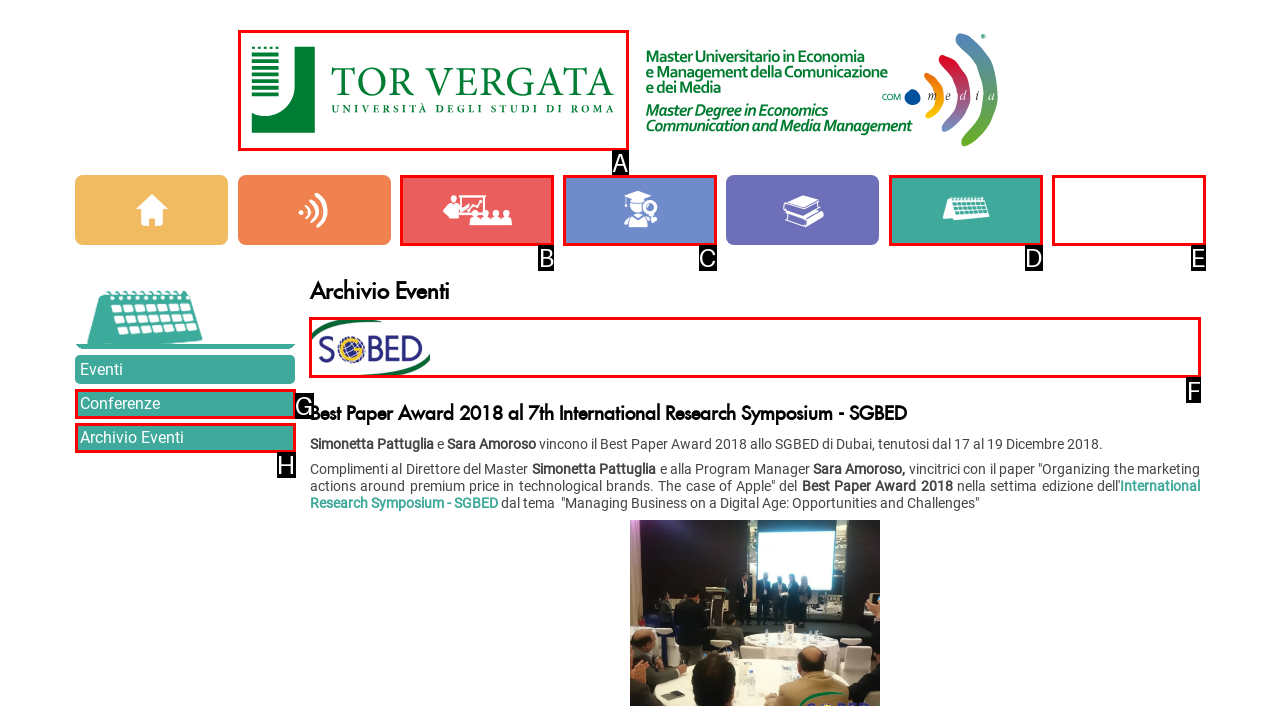Select the correct option from the given choices to perform this task: View all 3 comments. Provide the letter of that option.

None